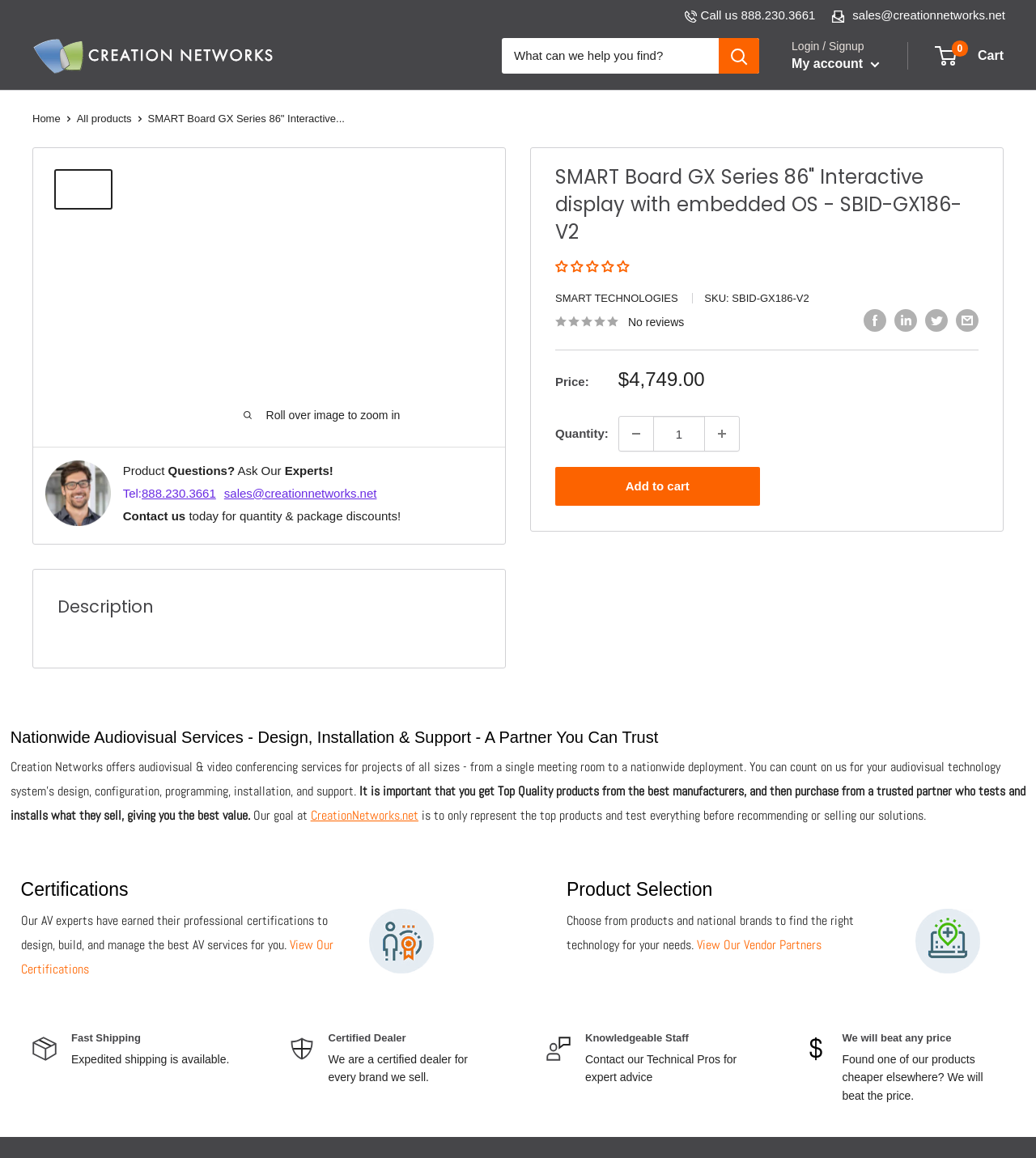Create a detailed summary of the webpage's content and design.

This webpage is about the SMART Board GX Series 86" Interactive display with embedded OS, a product offered by Creation Networks. At the top of the page, there is a navigation bar with links to "Home", "All products", and the current product page. Below the navigation bar, there is a large image of the SMART Board GX Series 86" Interactive display with embedded OS, accompanied by a "Roll over image to zoom in" text.

To the left of the image, there is a section with the product name, "SMART Board GX Series 86" Interactive display with embedded OS - SBID-GX186-V2", and a "Questions? Ask Our Experts!" text with contact information, including a phone number and email address.

On the right side of the page, there is a section with product details, including the price, sale price, and quantity options. Below this section, there is a "Description" heading, followed by a paragraph of text describing the importance of getting top-quality products from trusted partners.

Further down the page, there are sections for "Certifications" and "Product Selection", with headings and brief descriptions. The "Certifications" section mentions that the company's AV experts have earned professional certifications to design, build, and manage the best AV services. The "Product Selection" section allows customers to choose from products and national brands to find the right technology for their needs.

At the bottom of the page, there is a "Fast Shipping" text, and links to "View Our Certifications" and "Shop by Brand" pages. There are also social media sharing links, including Facebook, LinkedIn, Twitter, and email.